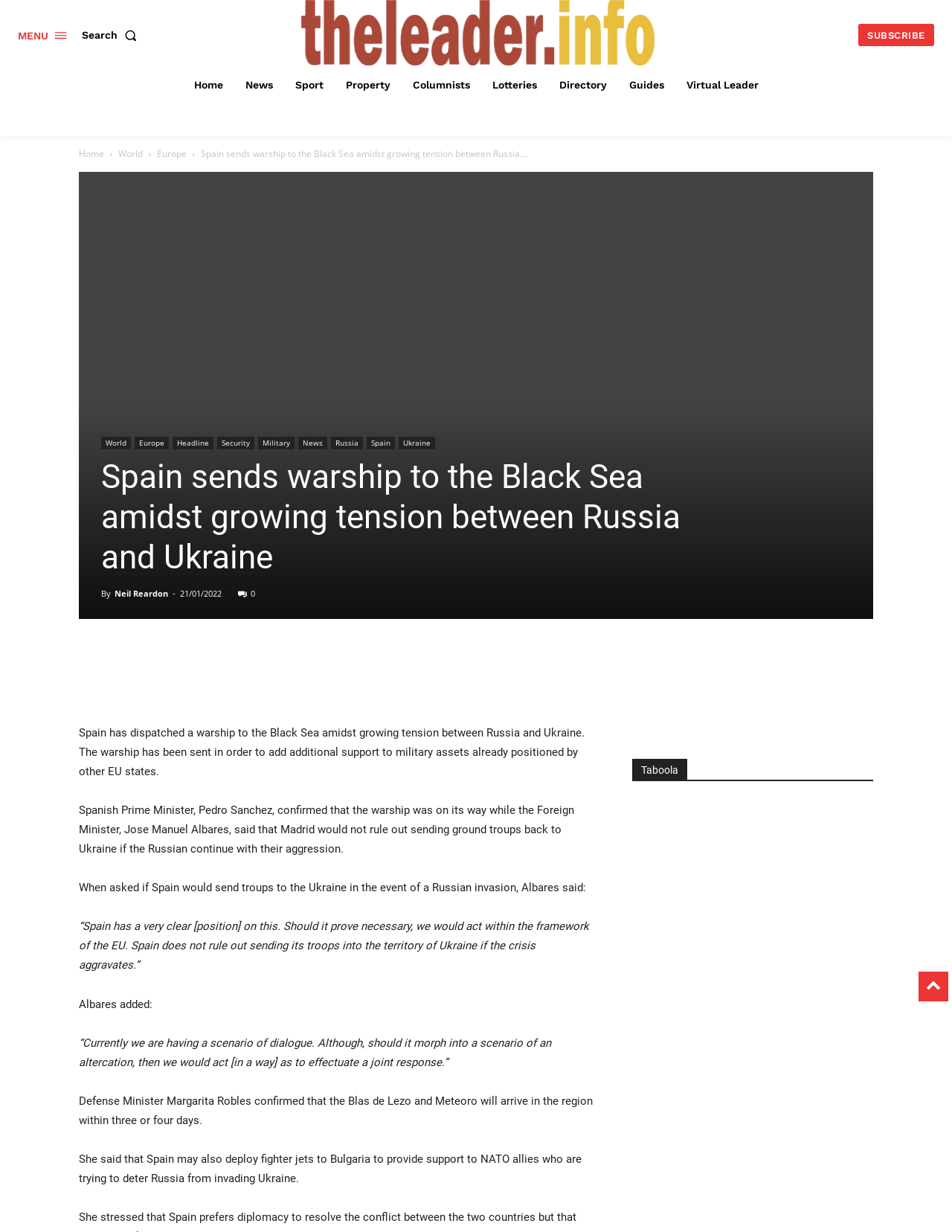What is the name of the Foreign Minister of Spain?
Using the details from the image, give an elaborate explanation to answer the question.

The article quotes the Foreign Minister, Jose Manuel Albares, saying that Madrid would not rule out sending ground troops back to Ukraine if the Russian continue with their aggression.